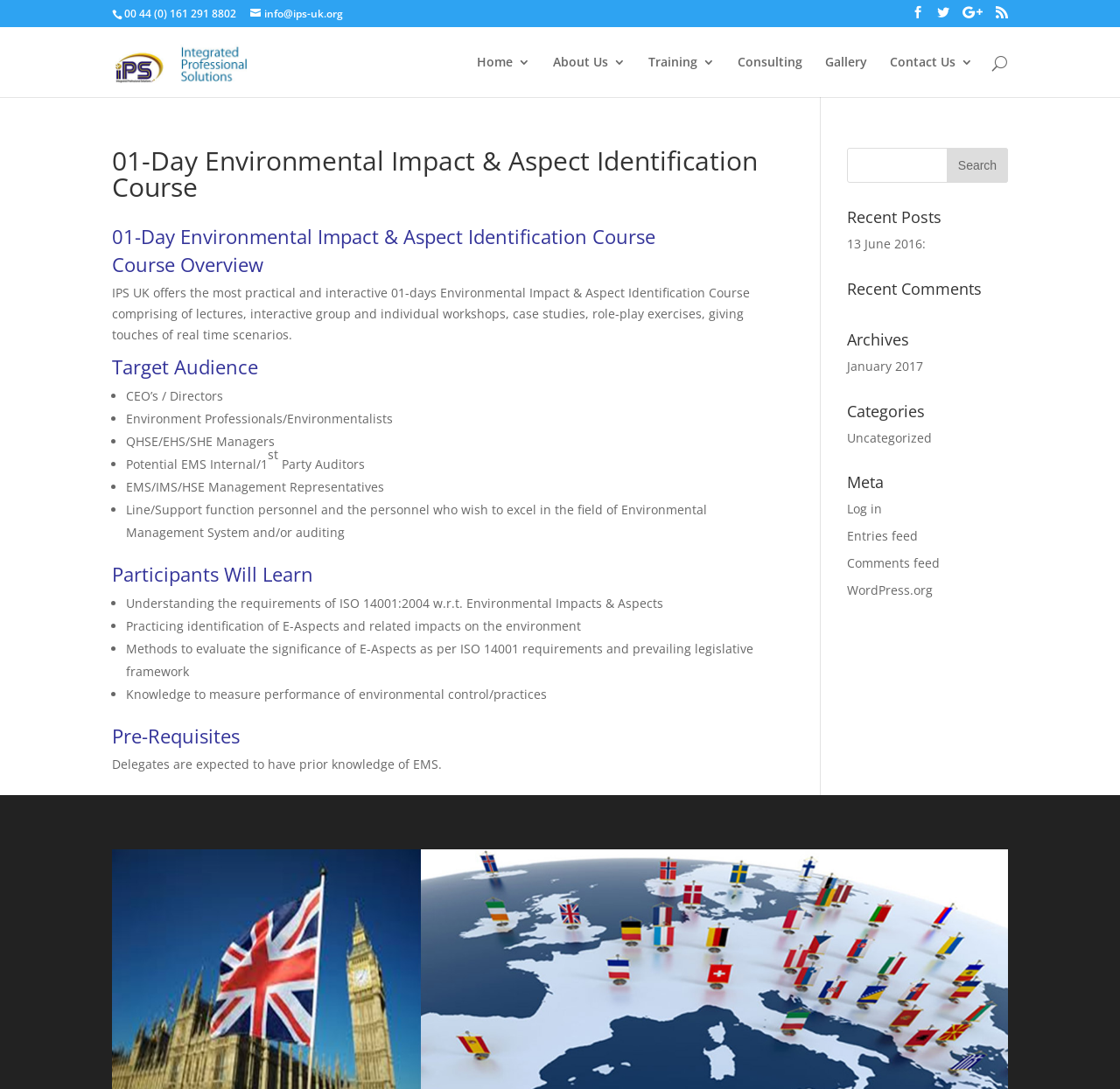What is the pre-requisite for the course?
Using the image as a reference, give a one-word or short phrase answer.

Prior knowledge of EMS